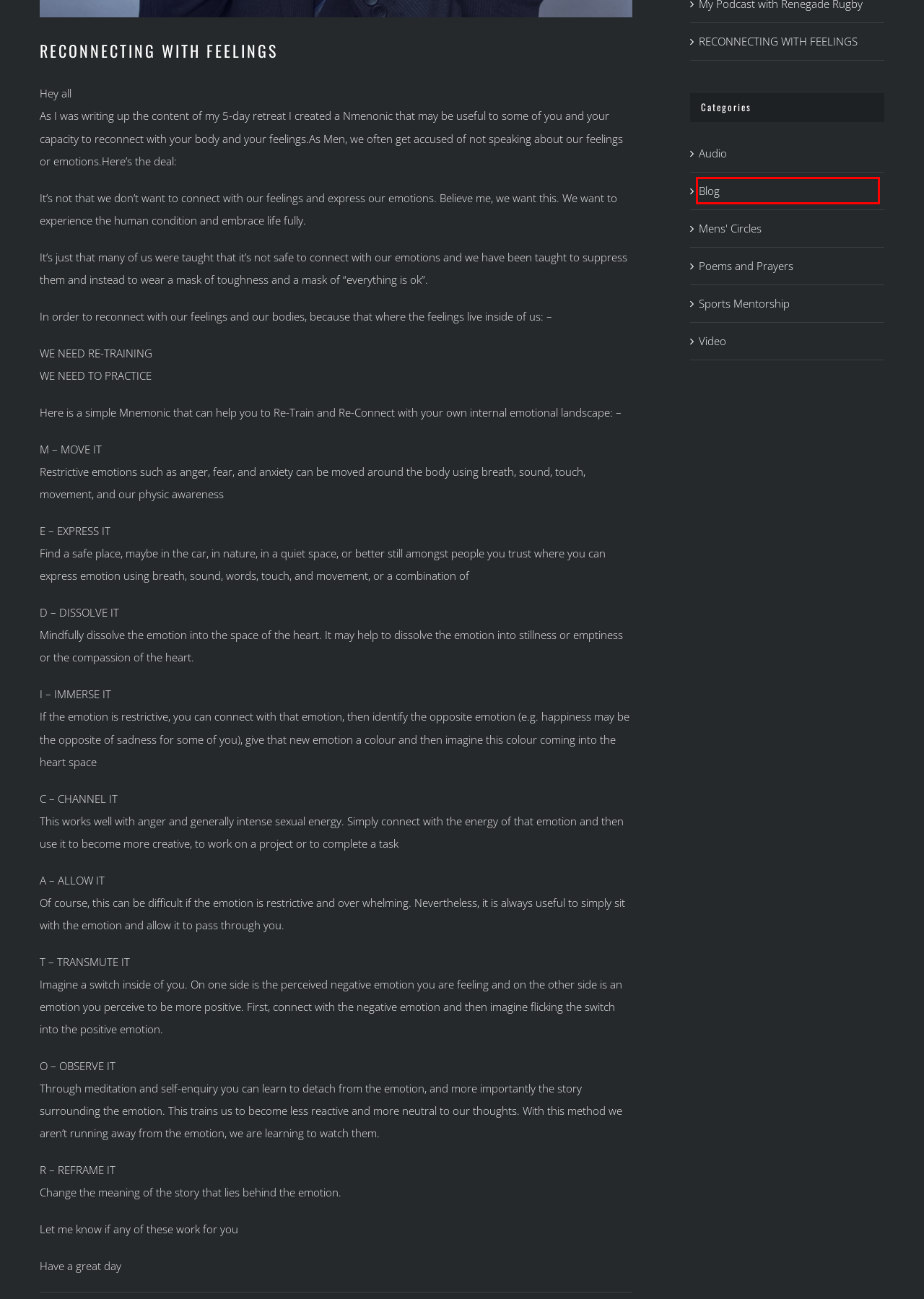Evaluate the webpage screenshot and identify the element within the red bounding box. Select the webpage description that best fits the new webpage after clicking the highlighted element. Here are the candidates:
A. Sports Mentorship Archives - Craig White
B. Audio Archives - Craig White
C. Video Archives - Craig White
D. Secrets of Conscious High Performing Men - Download my Free E-Book
E. Mens' Circles Archives - Craig White
F. Men Without Masks - The Power of Circles - Craig White
G. Blog Archives - Craig White
H. Poems and Prayers Archives - Craig White

G